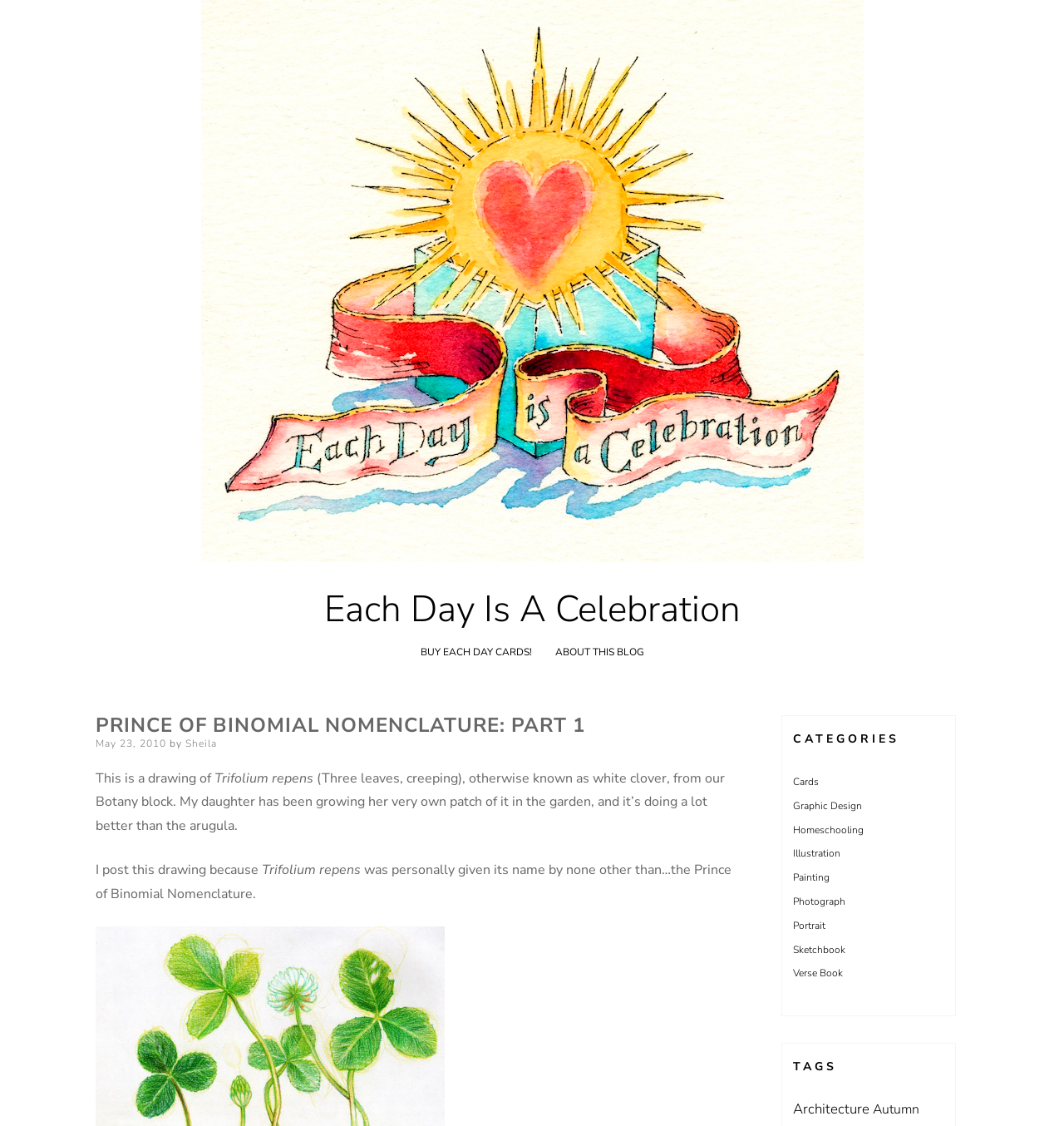What is the category of the post under 'CATEGORIES'?
Give a one-word or short phrase answer based on the image.

Homeschooling